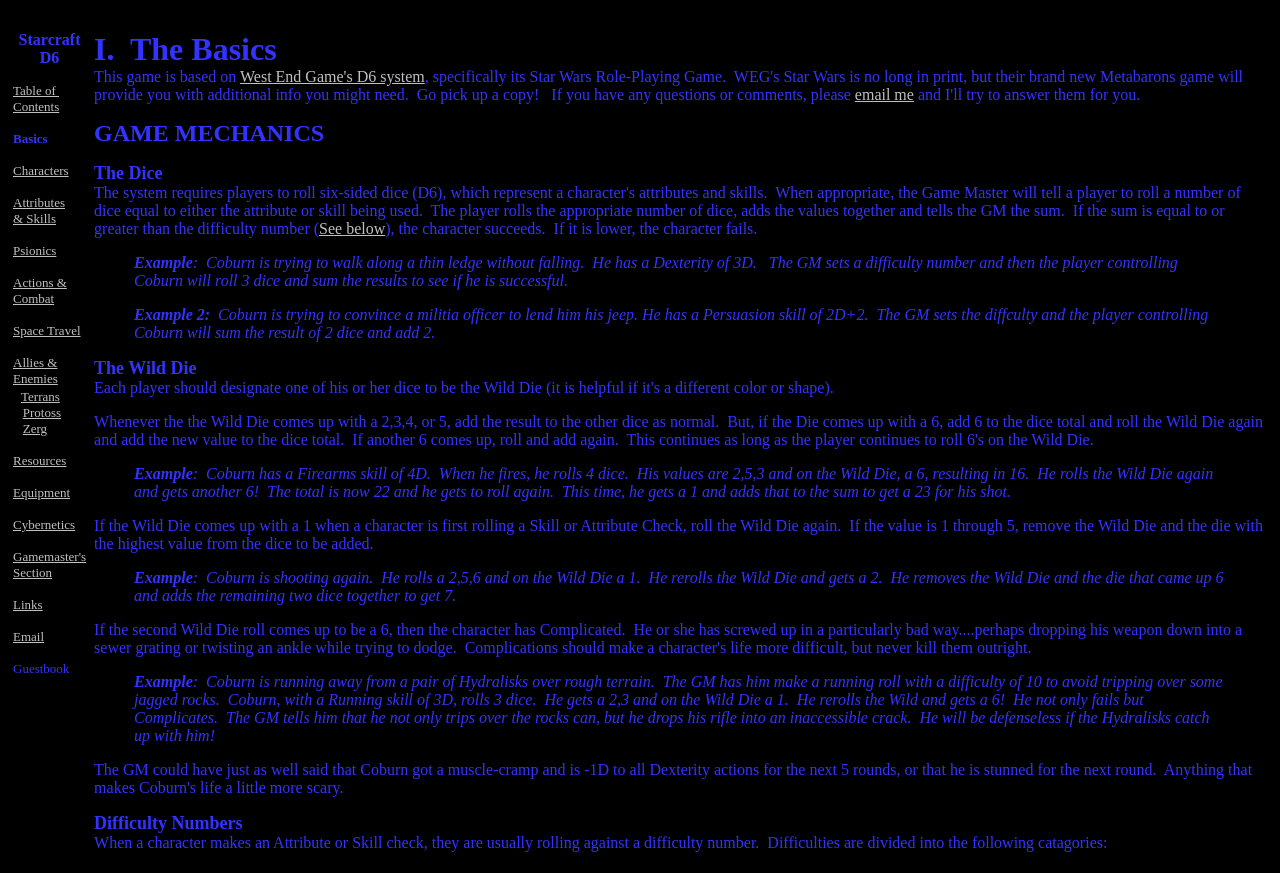What is the purpose of the Wild Die in the game?
Please provide a single word or phrase in response based on the screenshot.

To add complexity to skill checks